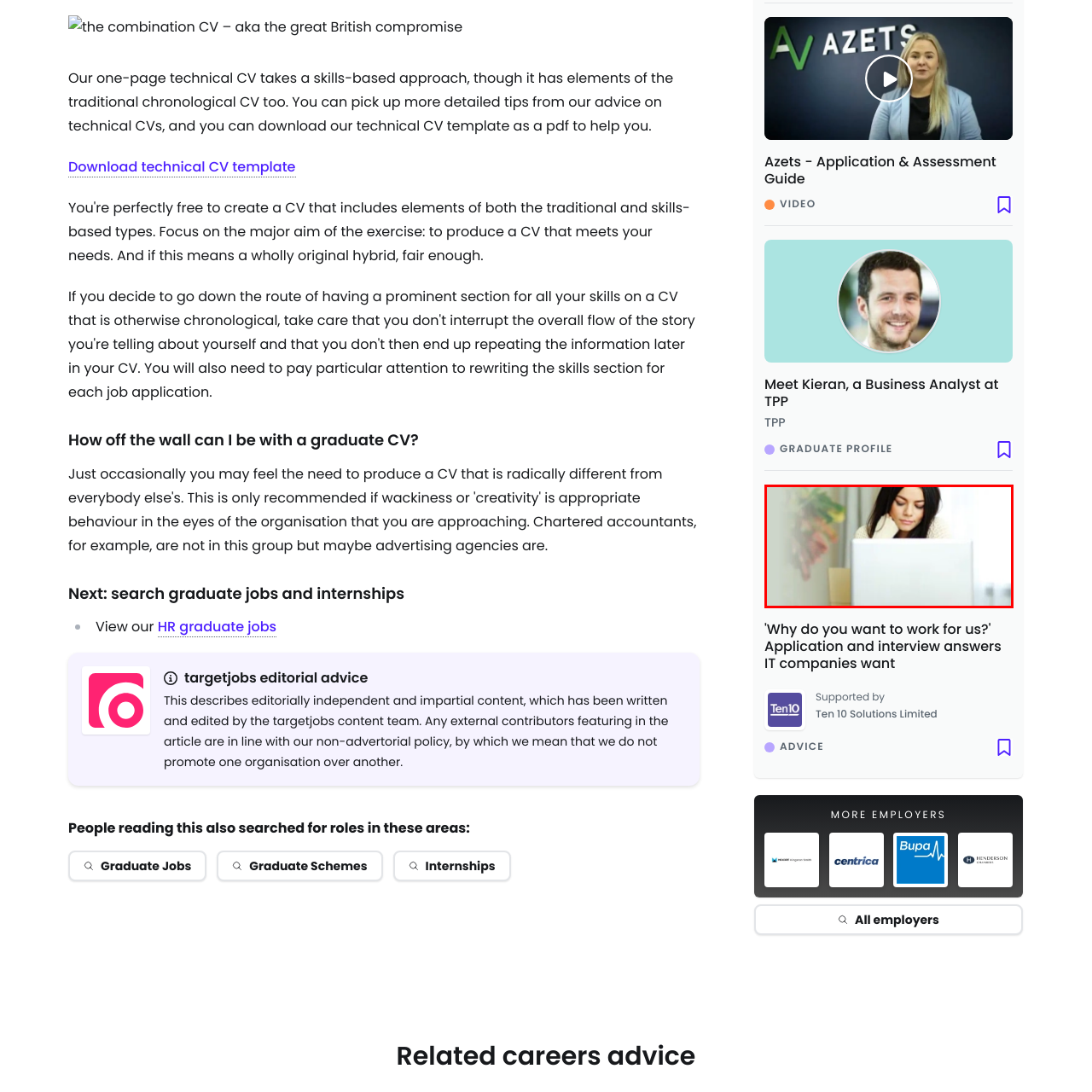Where is the woman likely to be? Focus on the image highlighted by the red bounding box and respond with a single word or a brief phrase.

Home office or indoor space